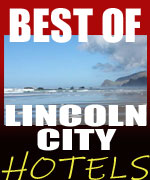Create a detailed narrative of what is happening in the image.

The image showcases a vibrant promotional graphic for "Best of Lincoln City Hotels." The background reflects the serene coastal scenery typical of Lincoln City, Oregon, featuring soft waves lapping at a sandy beach under a cloudy sky. The text is prominently displayed, with "BEST OF" highlighted in bold white letters at the top, while "LINCOLN CITY" stands out in large format, emphasizing its importance. The word "HOTELS" appears at the bottom in an elegant style, suggesting a comprehensive selection of accommodations available in the area. This mix of imagery and typography encapsulates the allure of Lincoln City, inviting potential visitors to explore its hospitality options along the scenic Oregon coast.